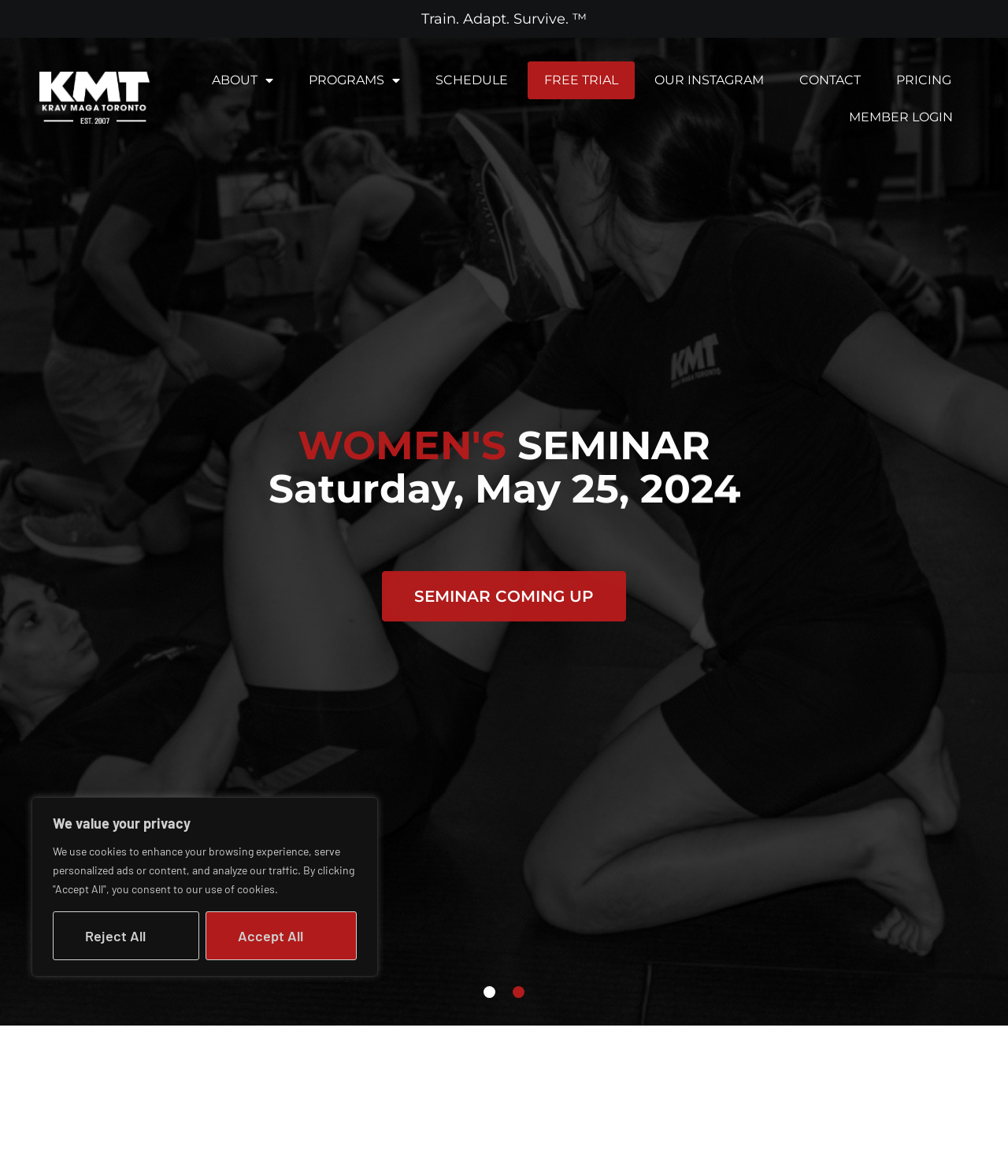Determine the bounding box coordinates of the region I should click to achieve the following instruction: "Click the 'ABOUT' link". Ensure the bounding box coordinates are four float numbers between 0 and 1, i.e., [left, top, right, bottom].

[0.194, 0.052, 0.286, 0.084]